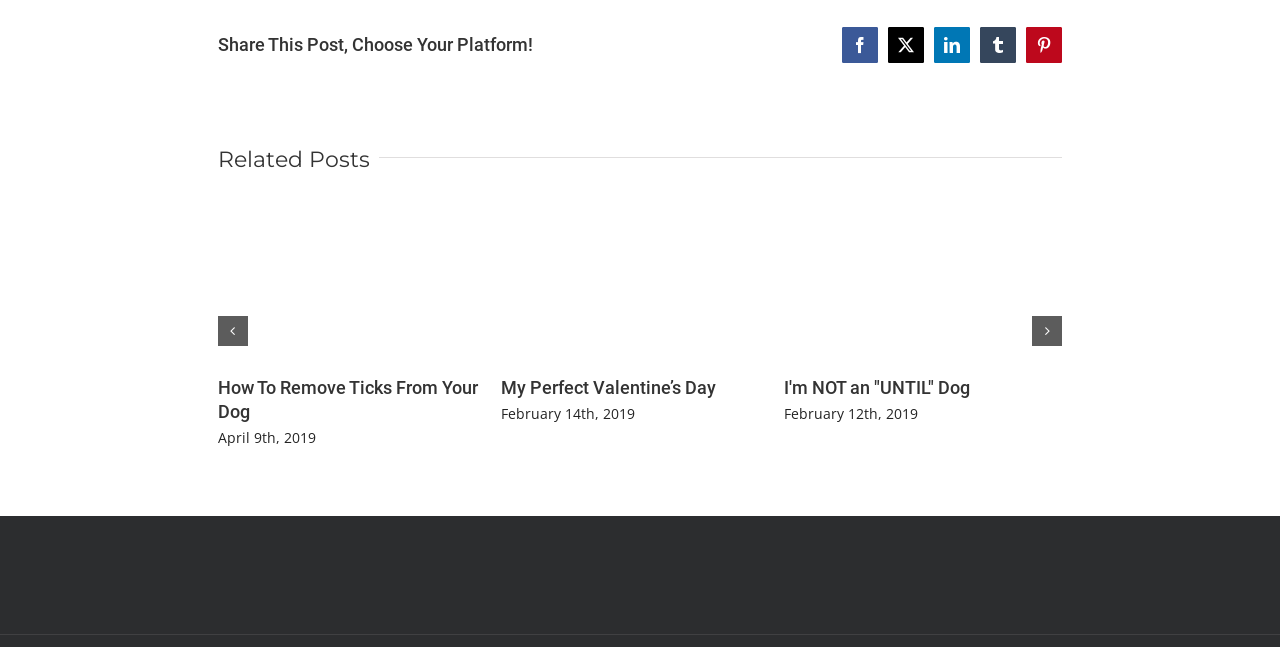Predict the bounding box coordinates of the UI element that matches this description: "My Perfect Valentine’s Day". The coordinates should be in the format [left, top, right, bottom] with each value between 0 and 1.

[0.5, 0.406, 0.541, 0.487]